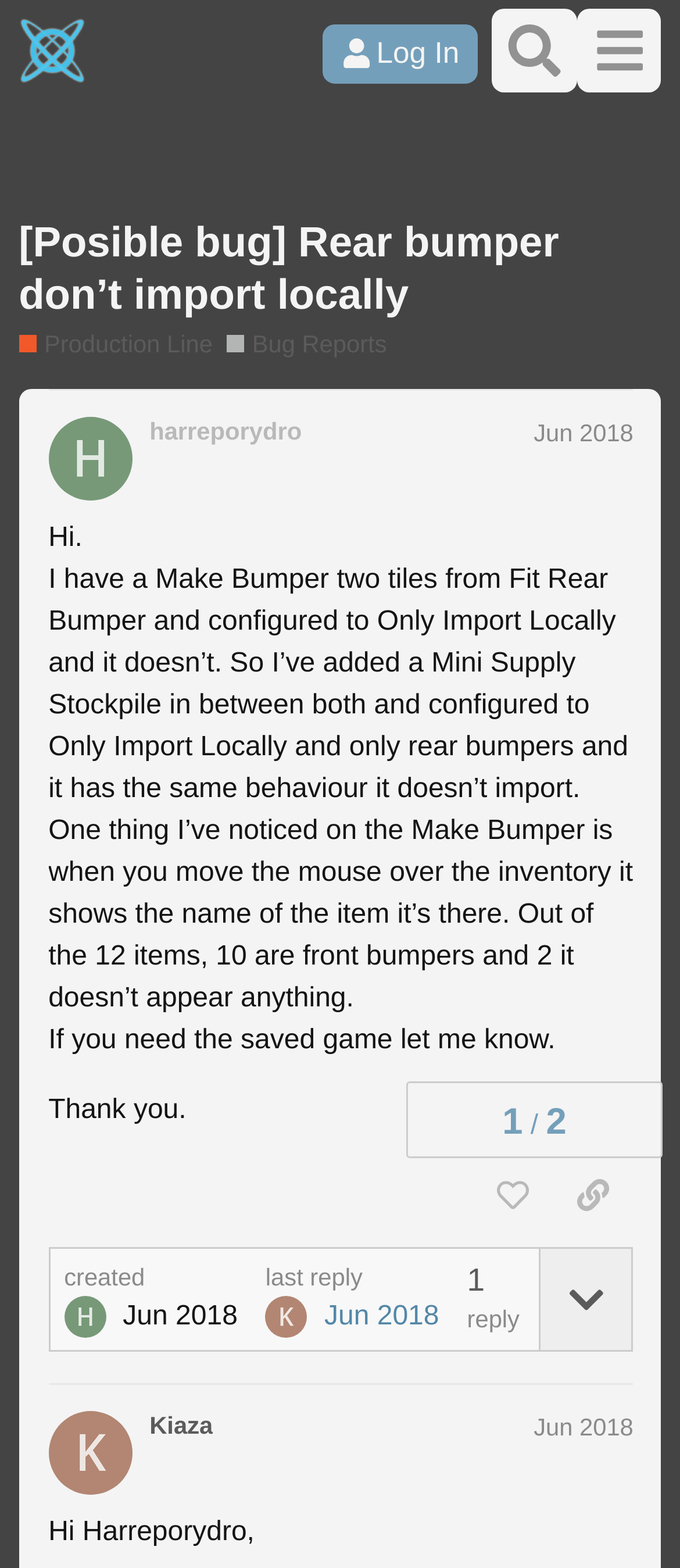Extract the heading text from the webpage.

[Posible bug] Rear bumper don’t import locally